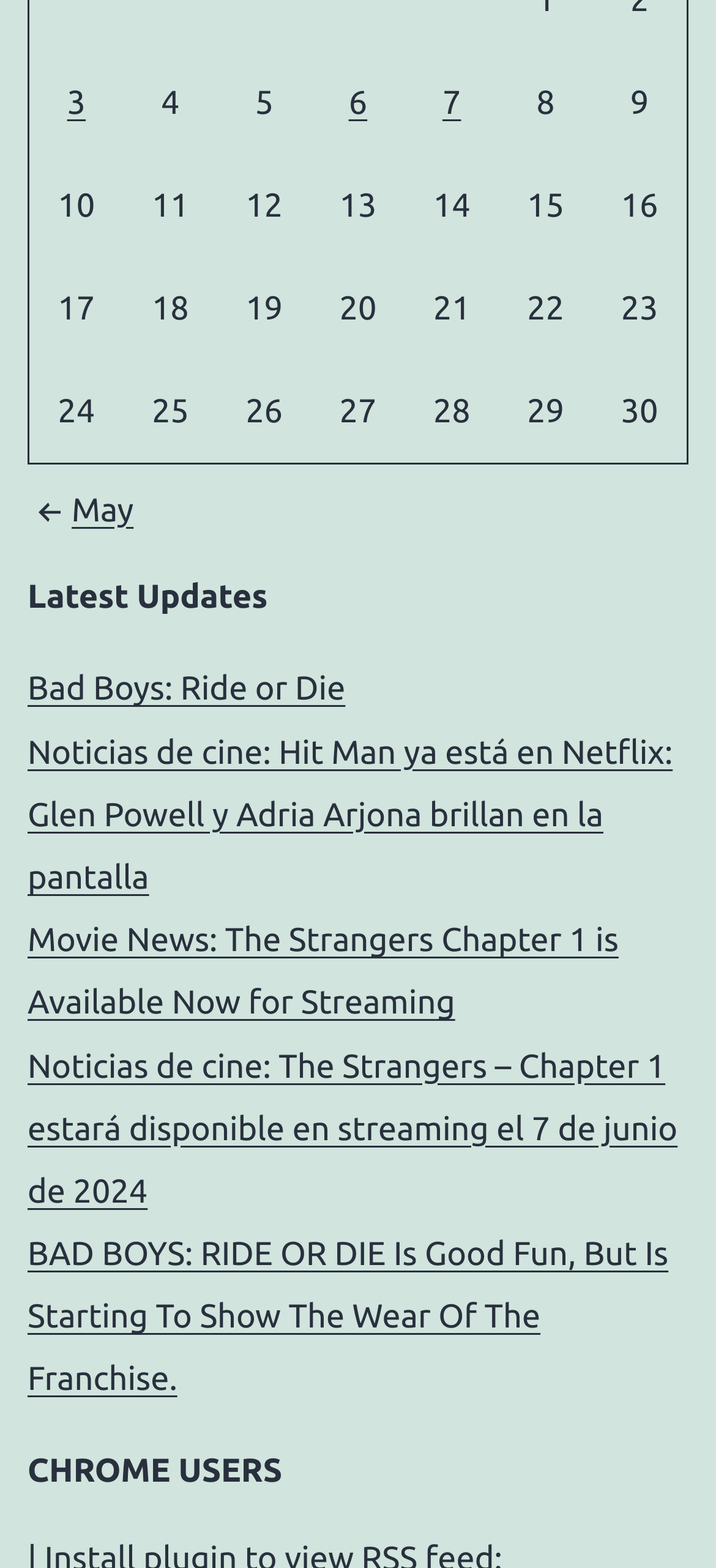What is the date of the latest update?
Answer the question with a detailed and thorough explanation.

I looked at the grid cells in the first row and found the latest update date, which is 'Posts published on June 7, 2024'.